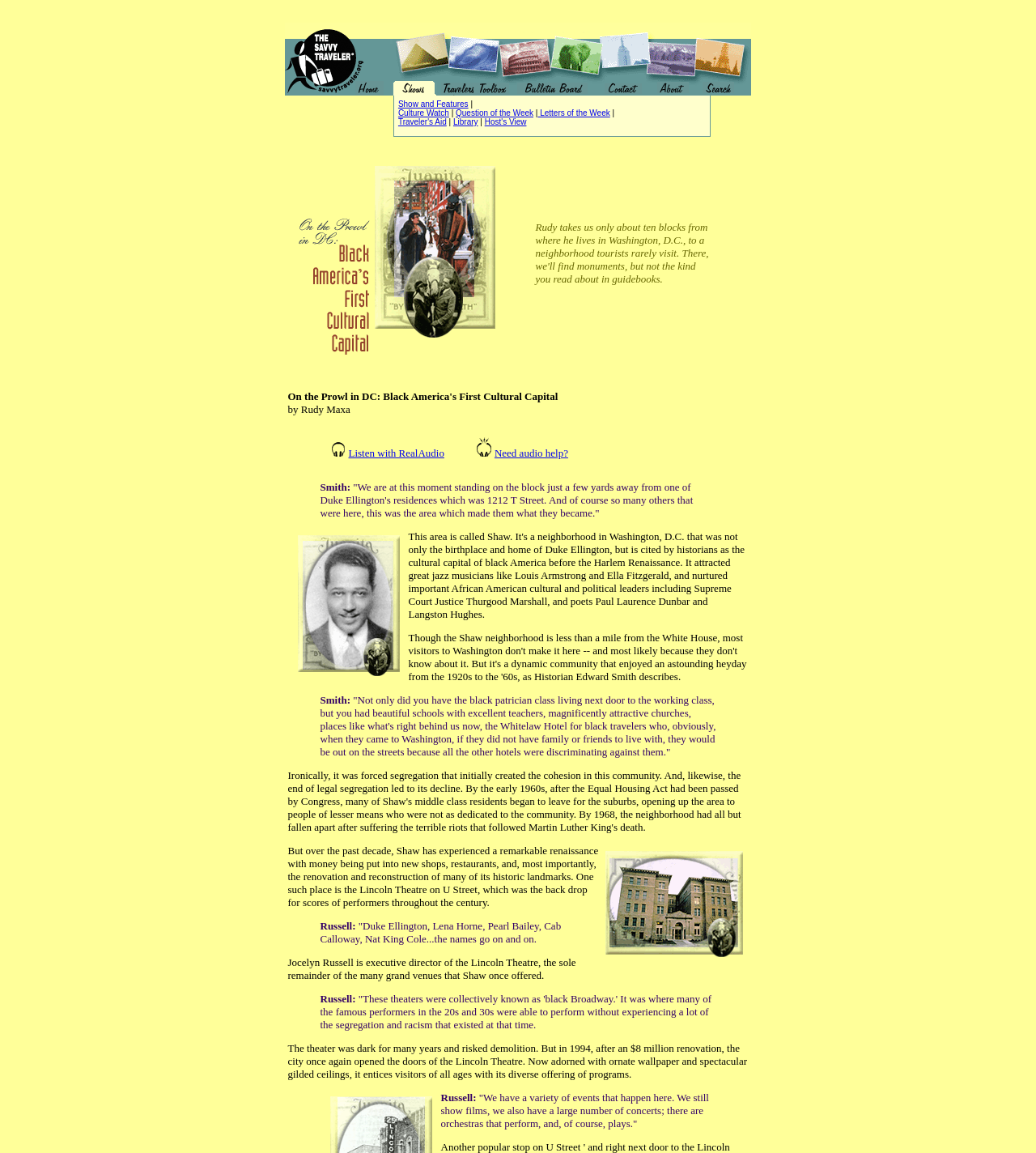Kindly respond to the following question with a single word or a brief phrase: 
What is the name of the cultural capital mentioned?

Black America's First Cultural Capital